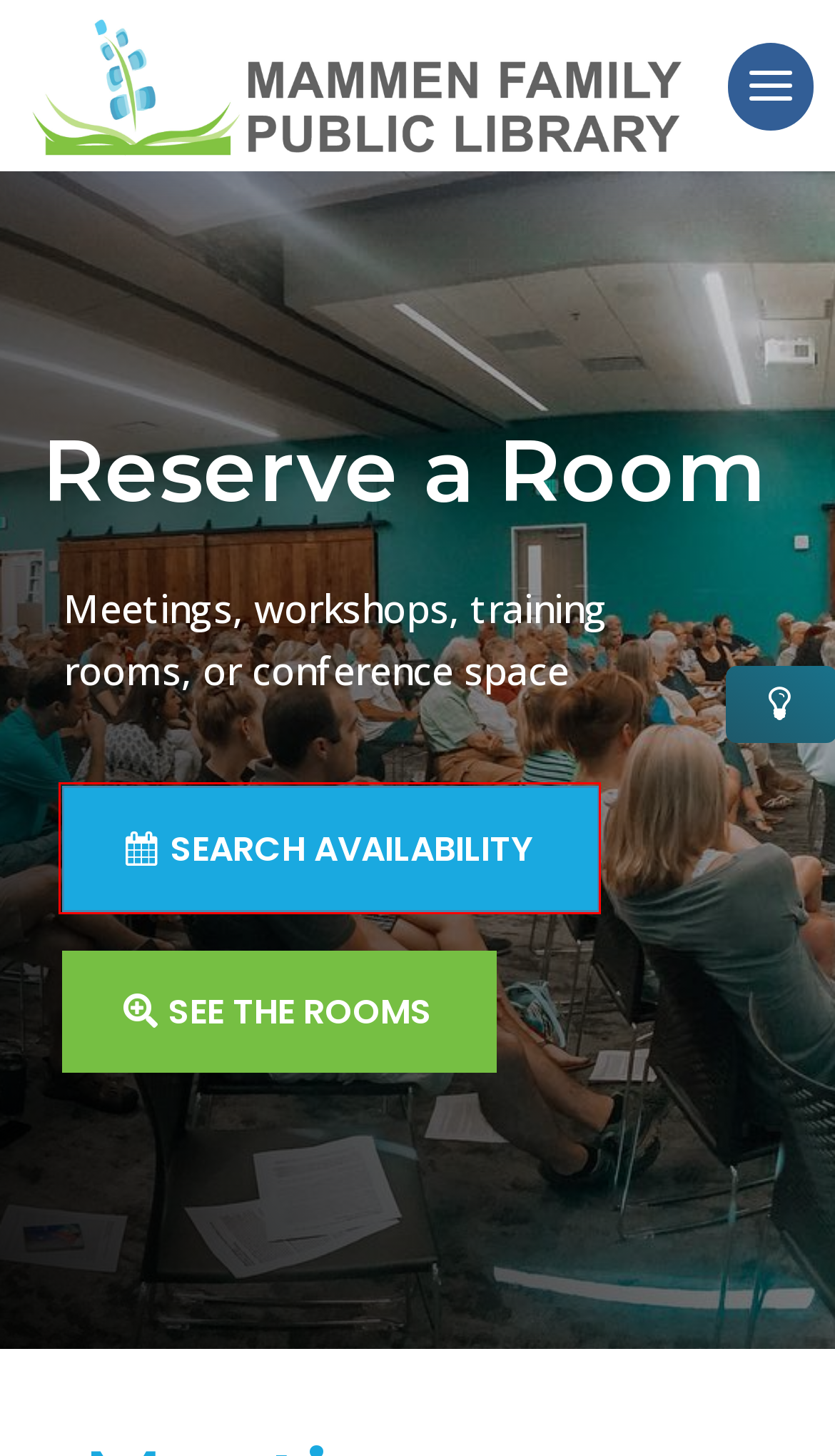Examine the screenshot of a webpage featuring a red bounding box and identify the best matching webpage description for the new page that results from clicking the element within the box. Here are the options:
A. Contact Us - Mammen Family Public Library
B. Wowbrary - Newest Books, Movies, and Music at your Library
C. Foundation of the BARLD - Mammen Family Public Library
D. Reserve a Room (by time) | Mammen Family Public Library
E. Friends of BARLD - Mammen Family Public Library
F. Support - Mammen Family Public Library
G. Reserve a Room (by room) | Mammen Family Public Library
H. Privacy Policy - Mammen Family Public Library

D